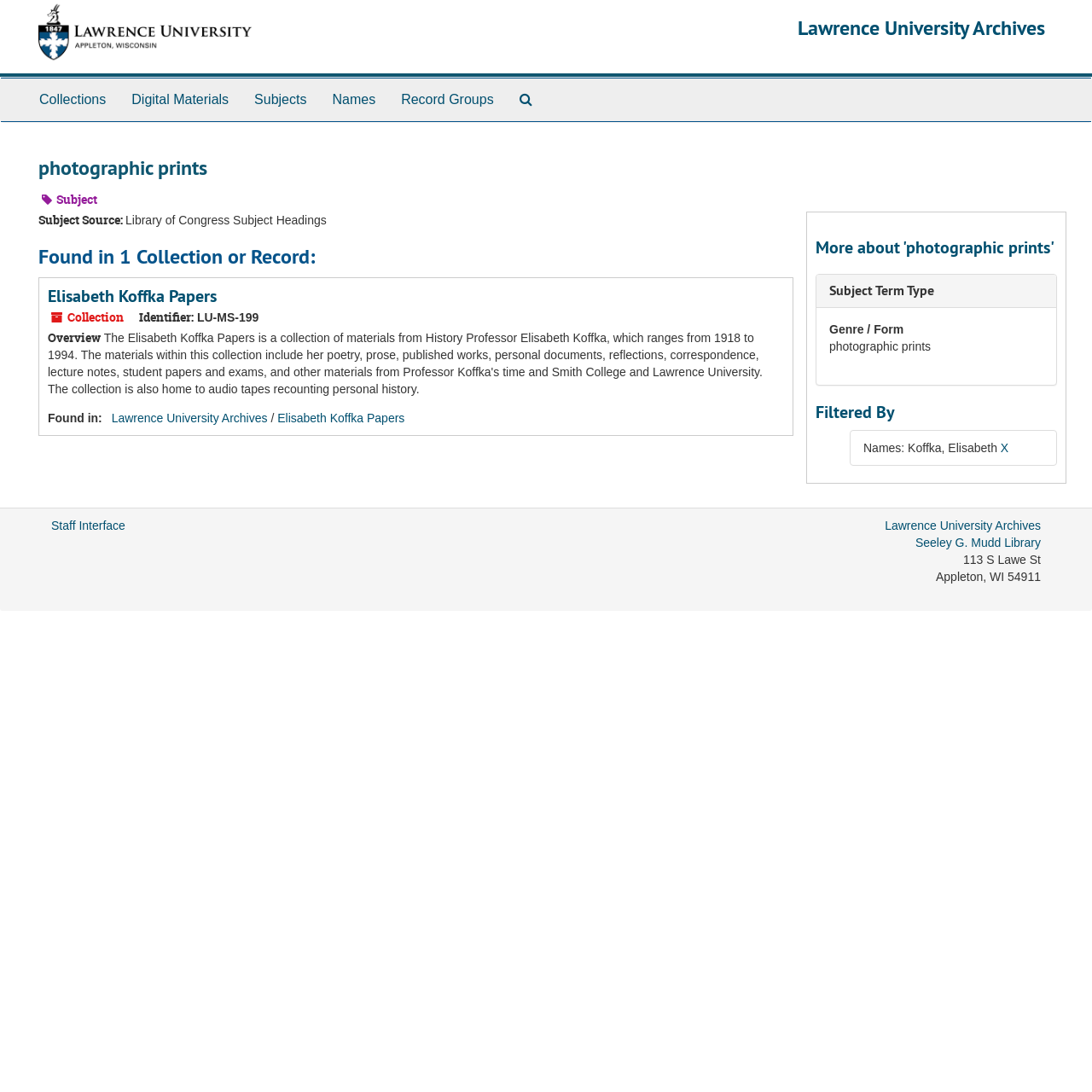Specify the bounding box coordinates of the area to click in order to follow the given instruction: "go to Staff Interface."

[0.047, 0.475, 0.115, 0.487]